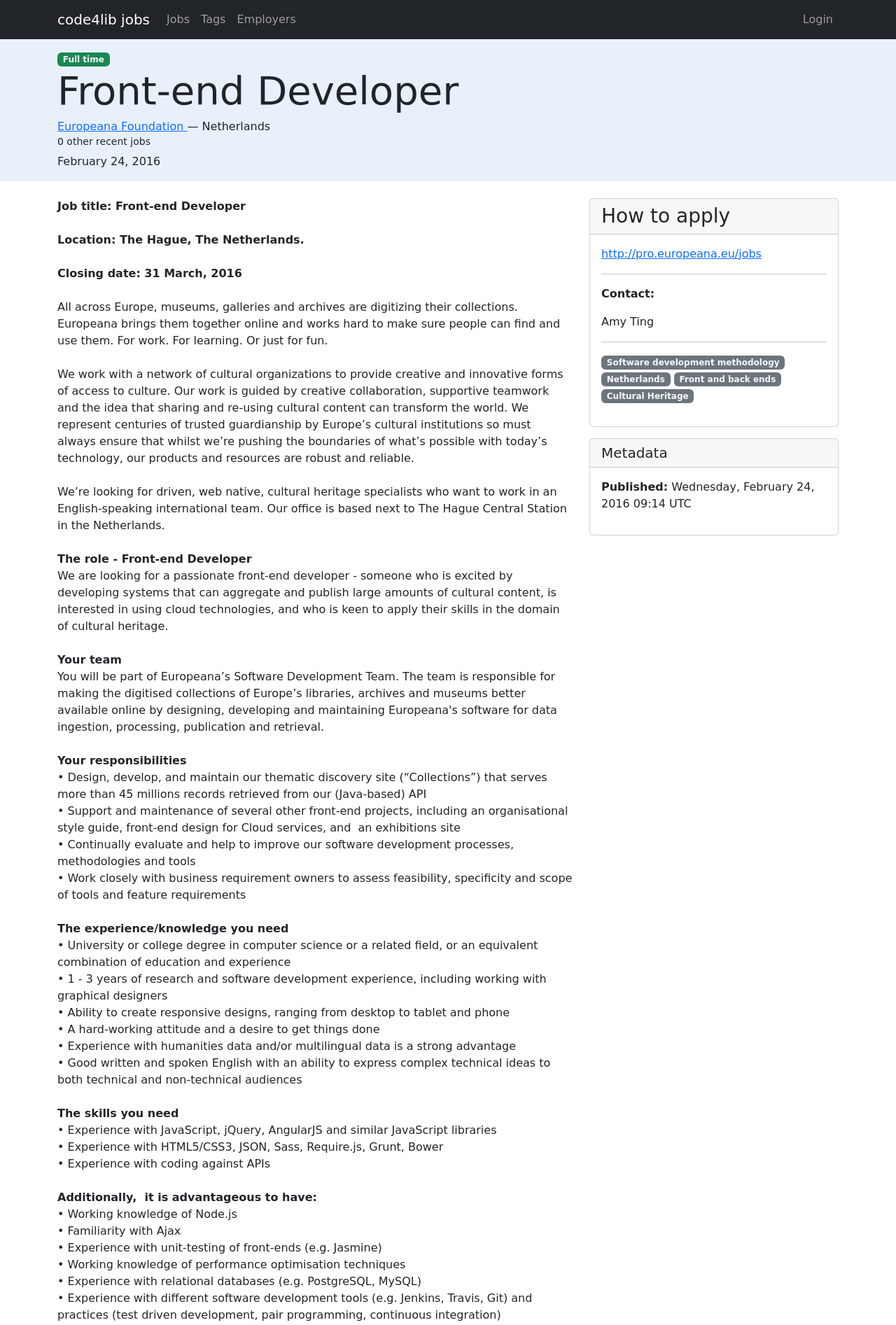Please specify the coordinates of the bounding box for the element that should be clicked to carry out this instruction: "Click on the 'Jobs' link". The coordinates must be four float numbers between 0 and 1, formatted as [left, top, right, bottom].

[0.18, 0.004, 0.218, 0.025]